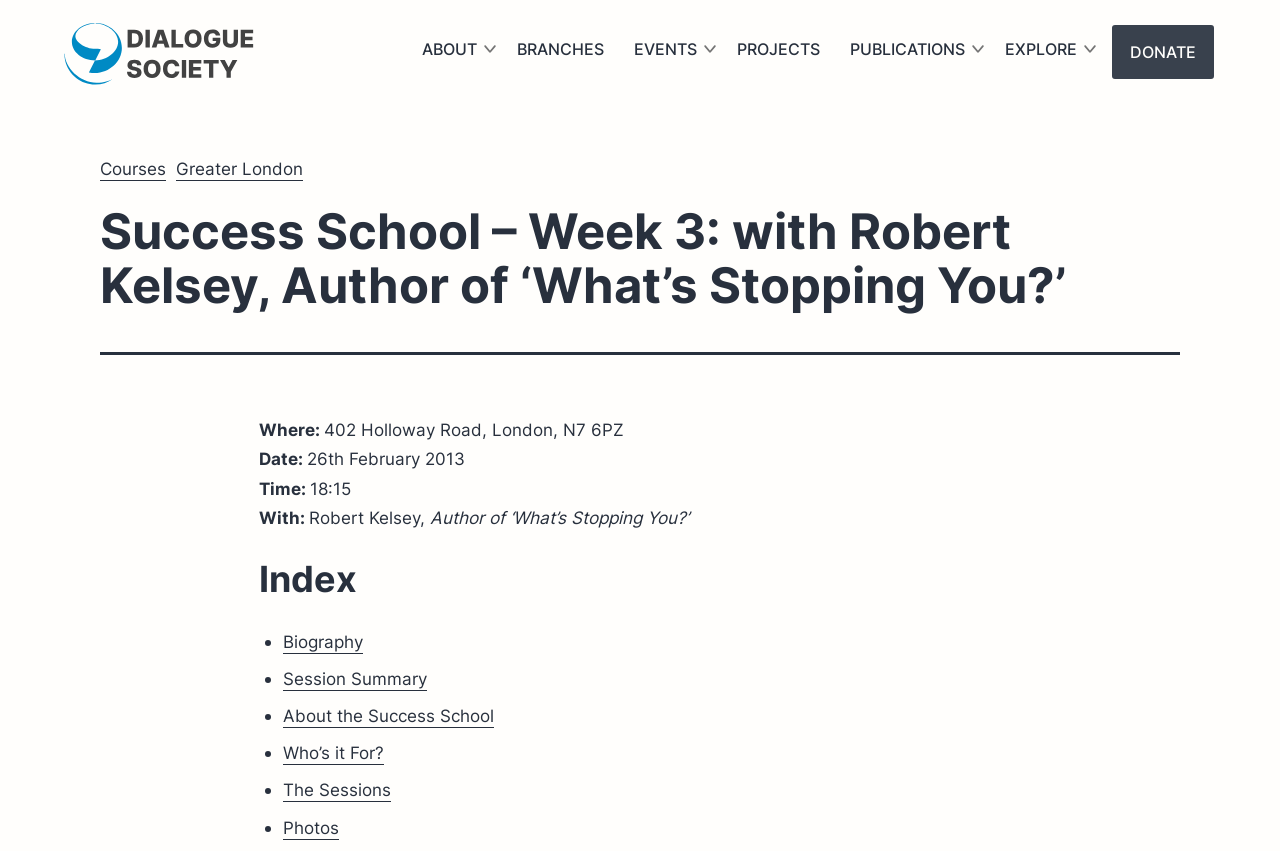Please give a short response to the question using one word or a phrase:
What is the location of the event?

402 Holloway Road, London, N7 6PZ